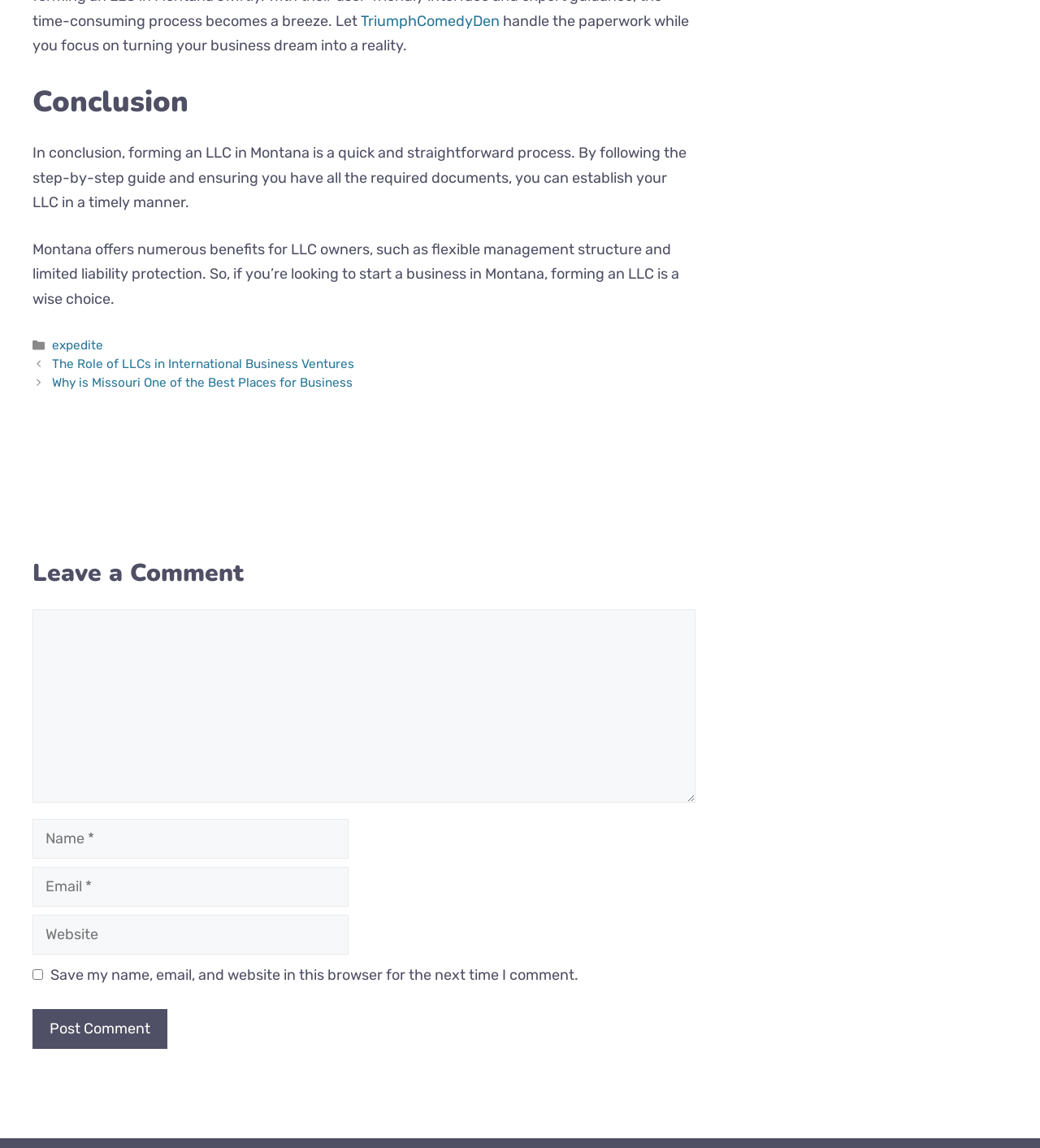Identify the bounding box coordinates for the UI element described as: "expedite".

[0.05, 0.295, 0.1, 0.307]